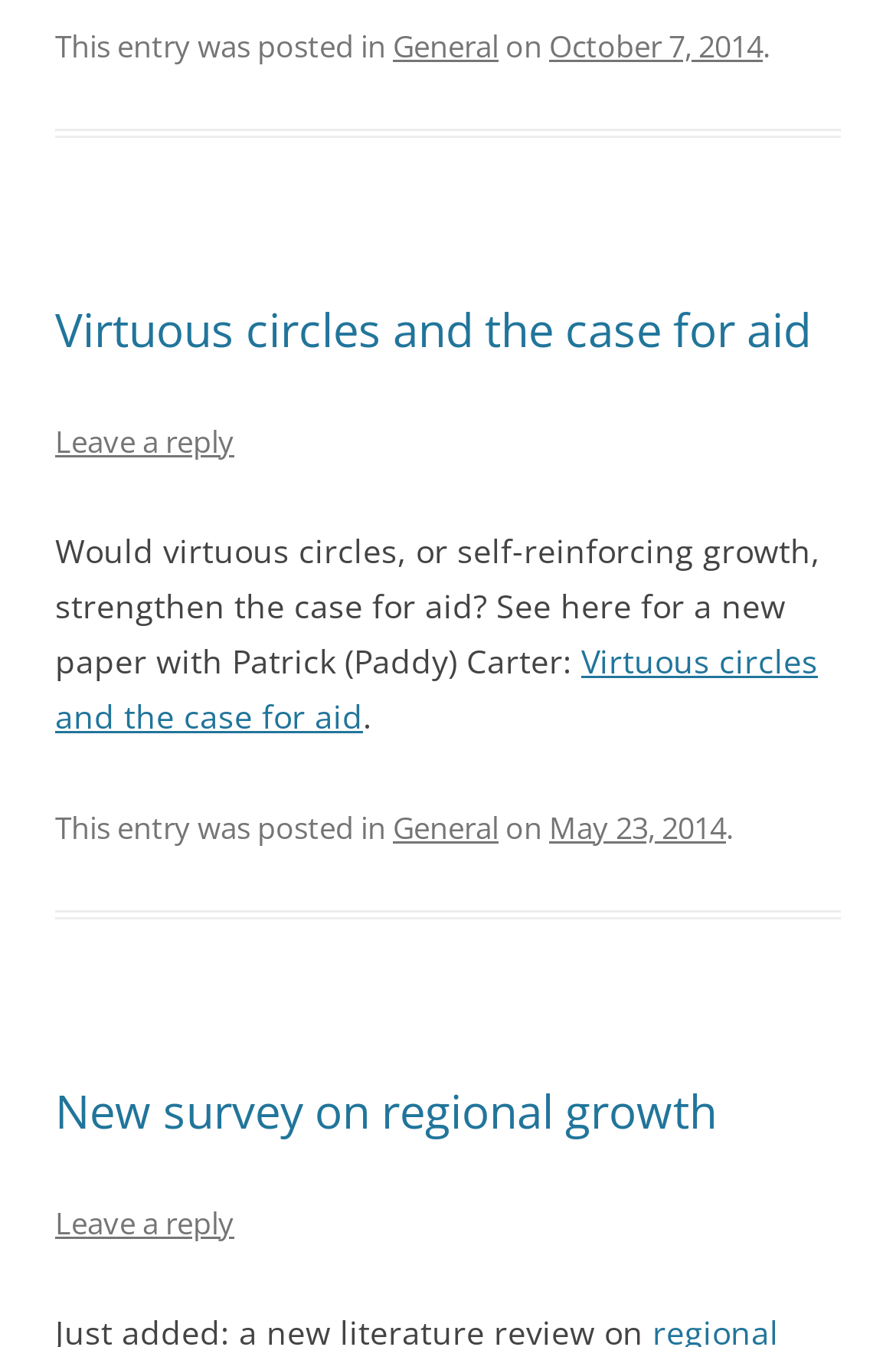Please provide a one-word or short phrase answer to the question:
How many links are in the first article?

2